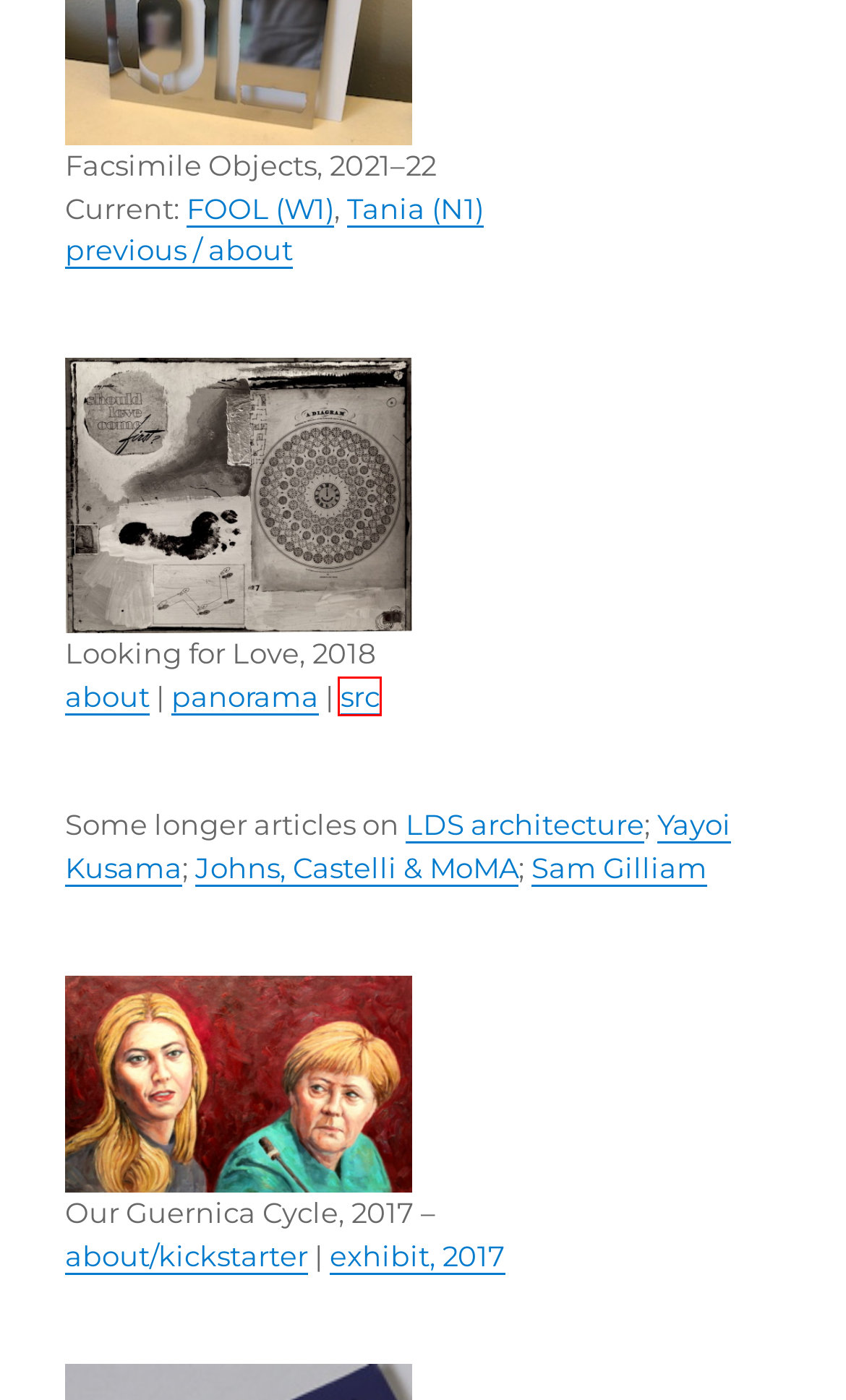Examine the screenshot of the webpage, noting the red bounding box around a UI element. Pick the webpage description that best matches the new page after the element in the red bounding box is clicked. Here are the candidates:
A. This Is My Problem…Should Love Come First? – greg.org
B. Looking for Love – greg.org
C. Répliques at the Musée des beaux-arts, La Chaux-de-Fonds, 30 June 2017 – greg.org
D. How Leo Castelli and MoMA Charted Today’s Rocket-Fueled Art Market
E. facsimile object – greg.org
F. Sam Gilliam: Color in Landscape
G. On Writing About Mormon Architecture for Art in America – greg.org
H. Tania Facsimile Object (N1) – greg.org

A